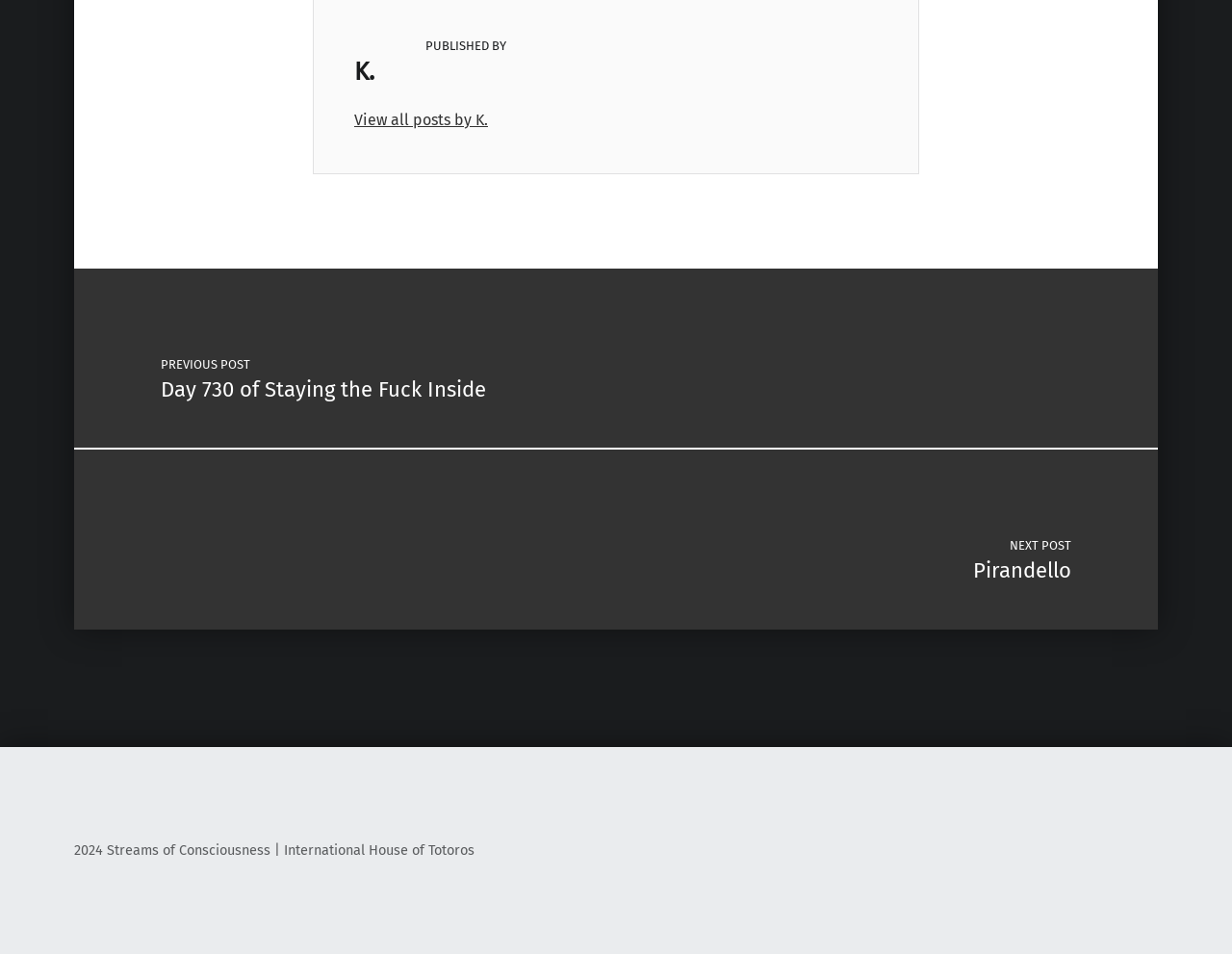What is the next post about?
Utilize the information in the image to give a detailed answer to the question.

The next post can be found by looking at the post navigation section, where it says 'NEXT POST Pirandello'. This indicates that the next post is about 'Pirandello'.